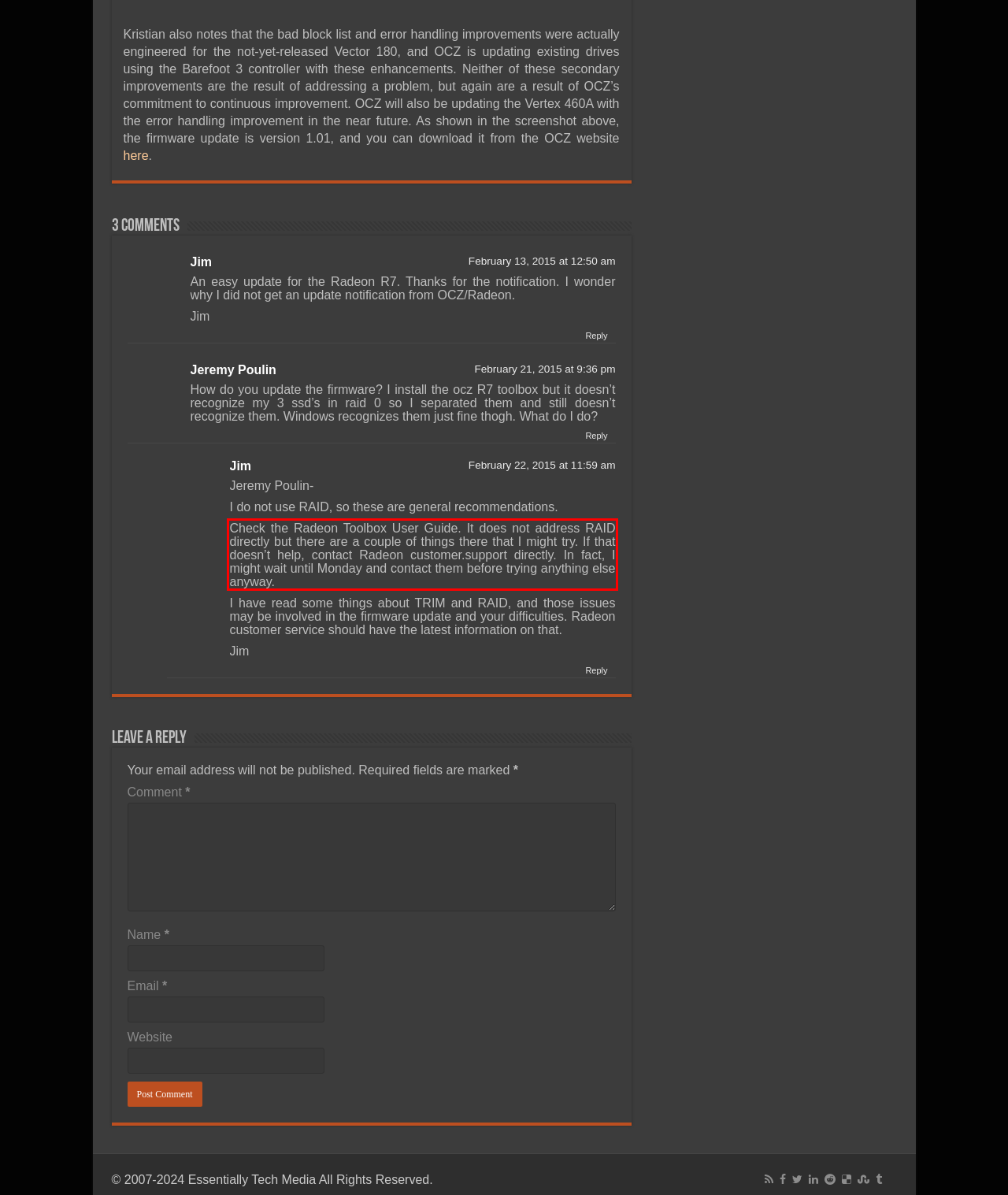The screenshot provided shows a webpage with a red bounding box. Apply OCR to the text within this red bounding box and provide the extracted content.

Check the Radeon Toolbox User Guide. It does not address RAID directly but there are a couple of things there that I might try. If that doesn’t help, contact Radeon customer.support directly. In fact, I might wait until Monday and contact them before trying anything else anyway.